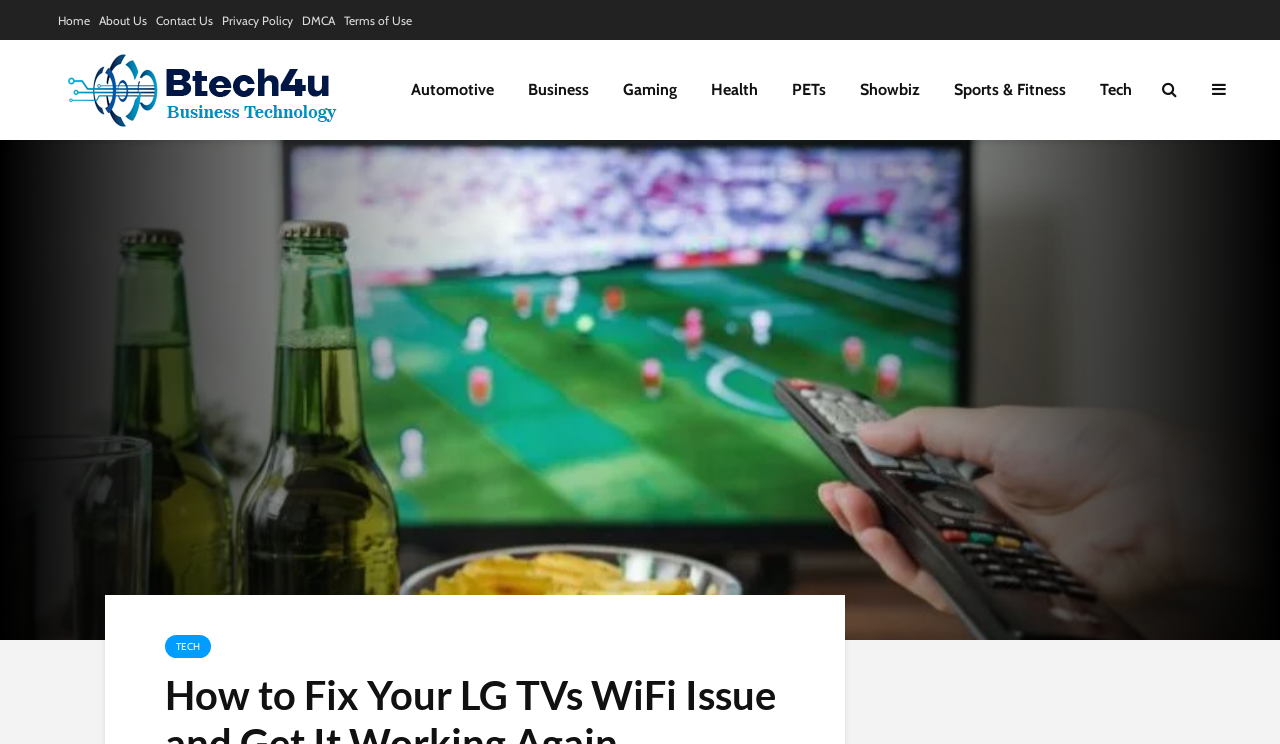Detail the features and information presented on the webpage.

The webpage is about fixing LG TVs WiFi issues. At the top left, there is a navigation menu with six links: "Home", "About Us", "Contact Us", "Privacy Policy", "DMCA", and "Terms of Use". 

Below the navigation menu, there are two sections of links. The left section has a link "Business Technology" with an accompanying image, and the right section has eight links: "Automotive", "Business", "Gaming", "Health", "PETs", "Showbiz", "Sports & Fitness", and "Tech". 

The main content of the webpage is an image that takes up most of the page, with the title "LG TVs WiFi" and a link "TECH" at the bottom right corner of the image. The image likely illustrates the issue with LG TVs WiFi.